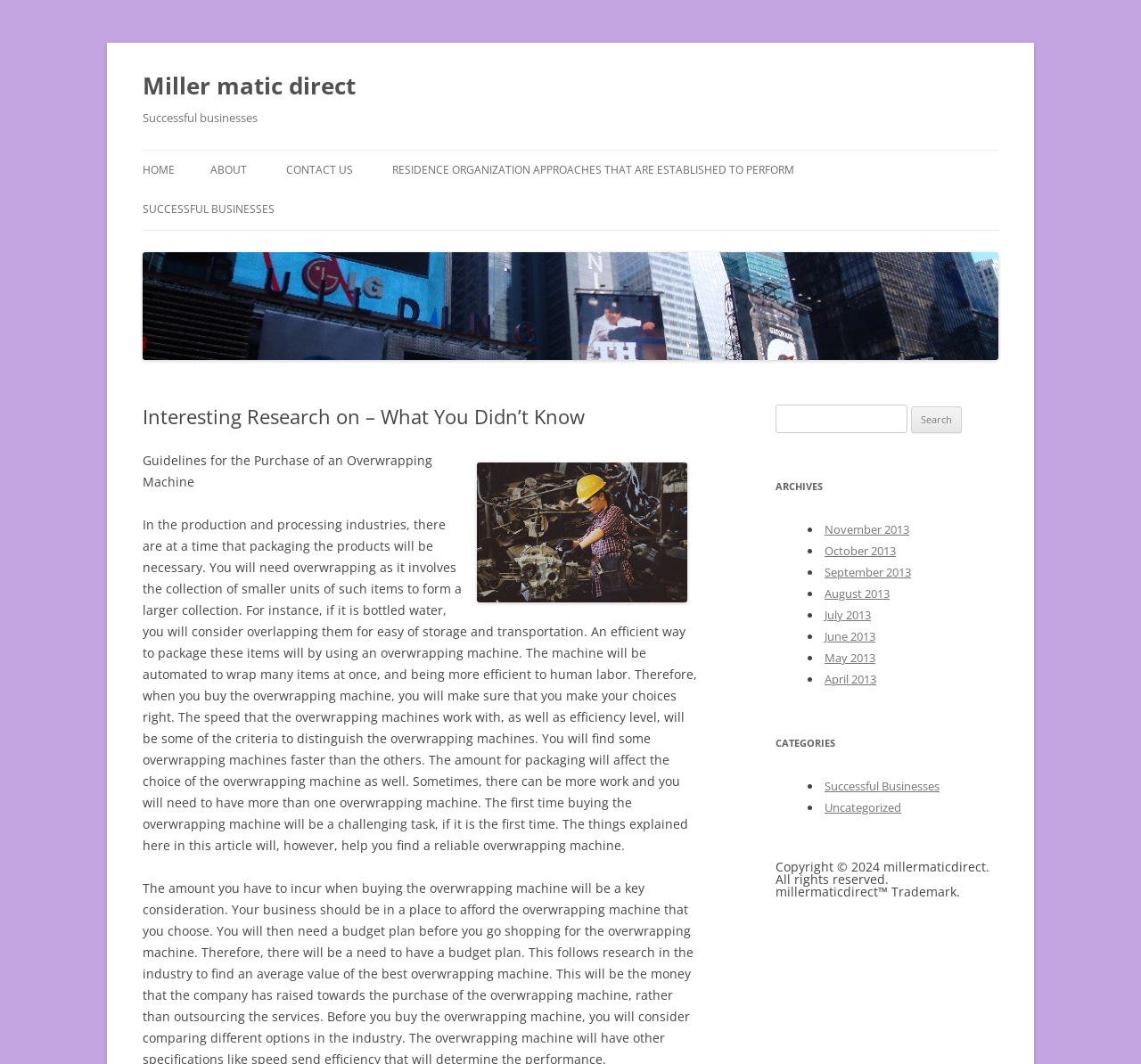What is the name of the website?
Kindly answer the question with as much detail as you can.

The name of the website can be found in the heading element at the top of the webpage, which reads 'Miller matic direct'. This is also the text of the link element with the ID '33'.